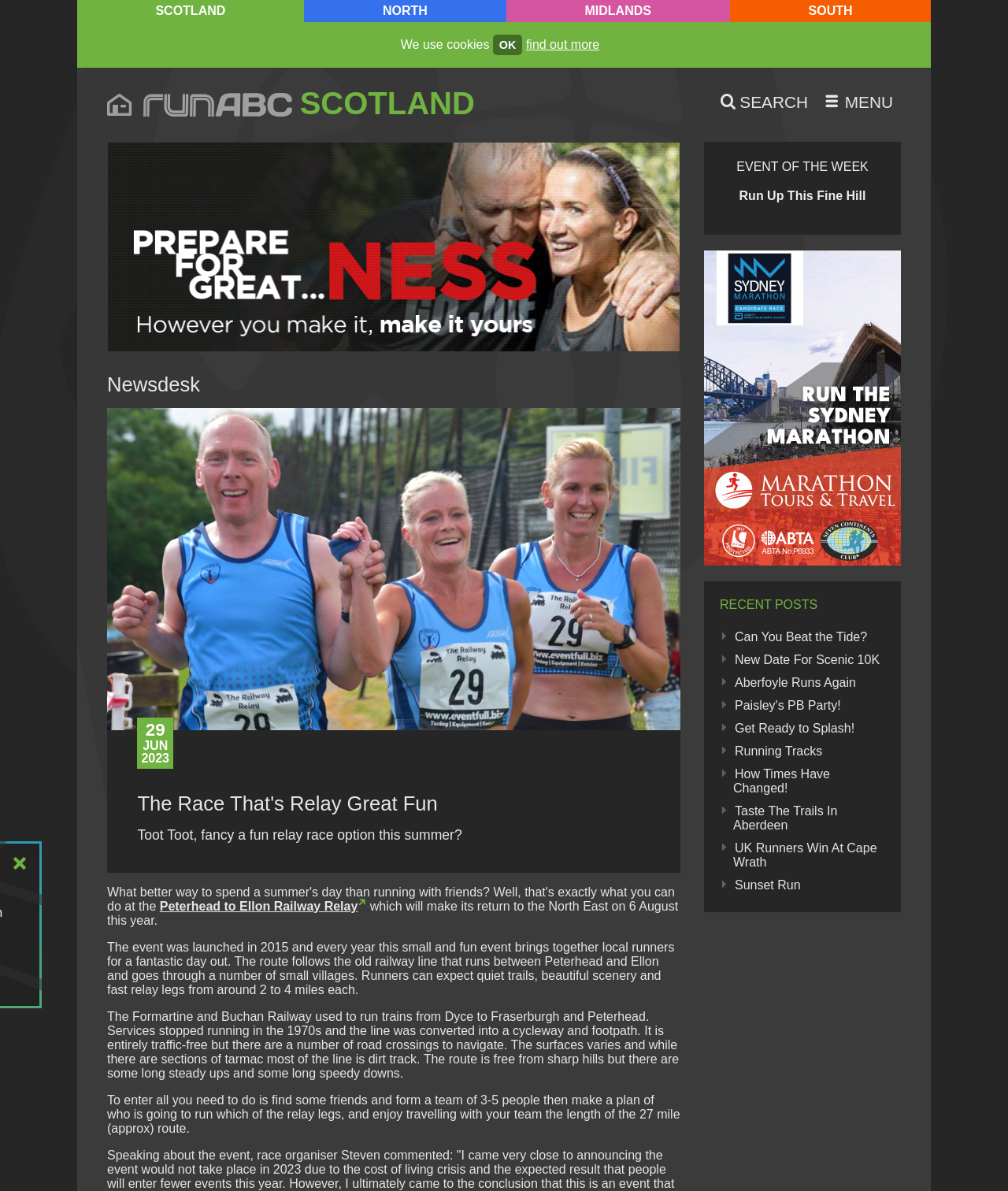What is the approximate length of the relay race route?
Using the information from the image, answer the question thoroughly.

I found the answer by reading the text 'To enter all you need to do is find some friends and form a team of 3-5 people then make a plan of who is going to run which of the relay legs, and enjoy travelling with your team the length of the 27 mile (approx) route.' which indicates that the approximate length of the relay race route is 27 miles.